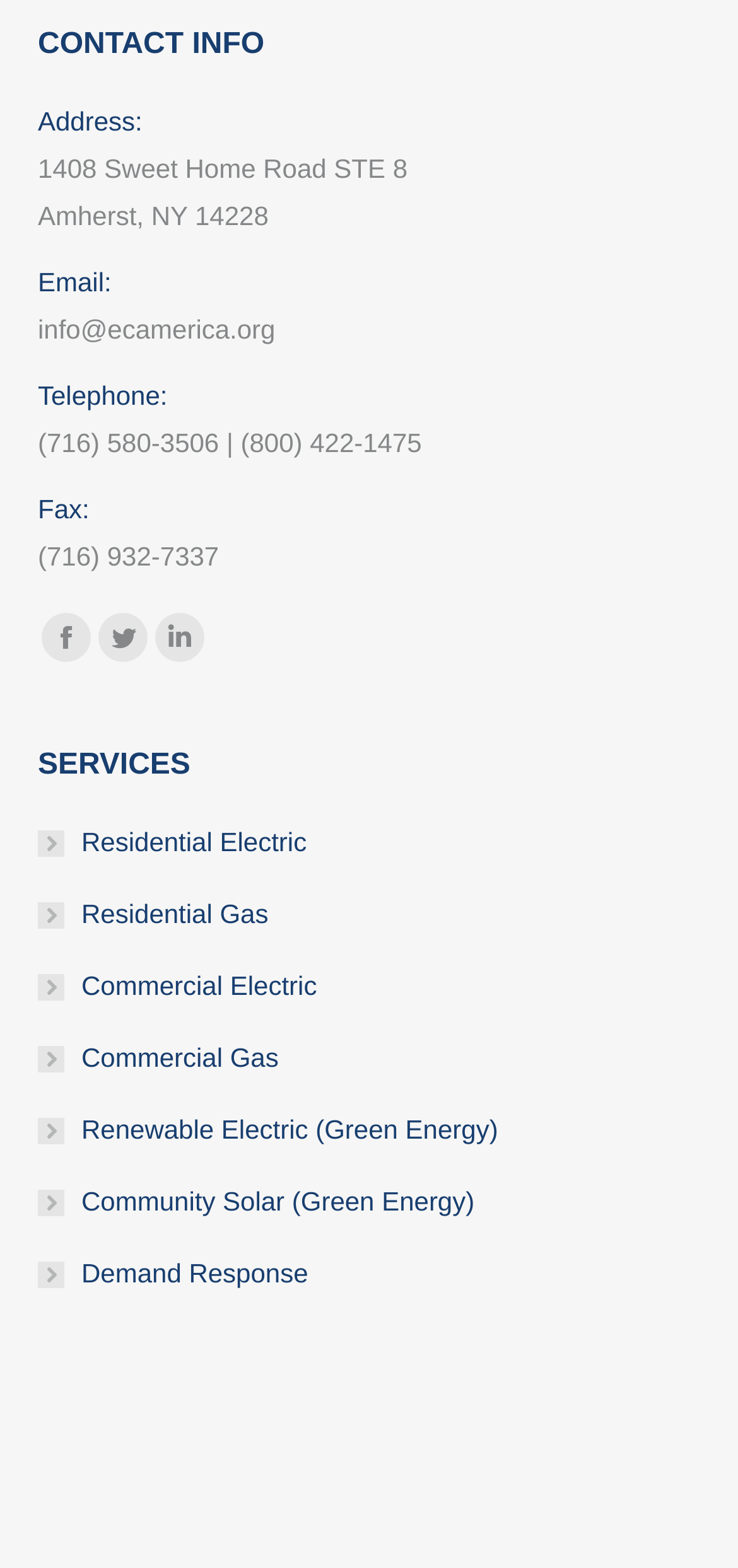Use a single word or phrase to answer the following:
What is the company's telephone number?

(716) 580-3506 | (800) 422-1475